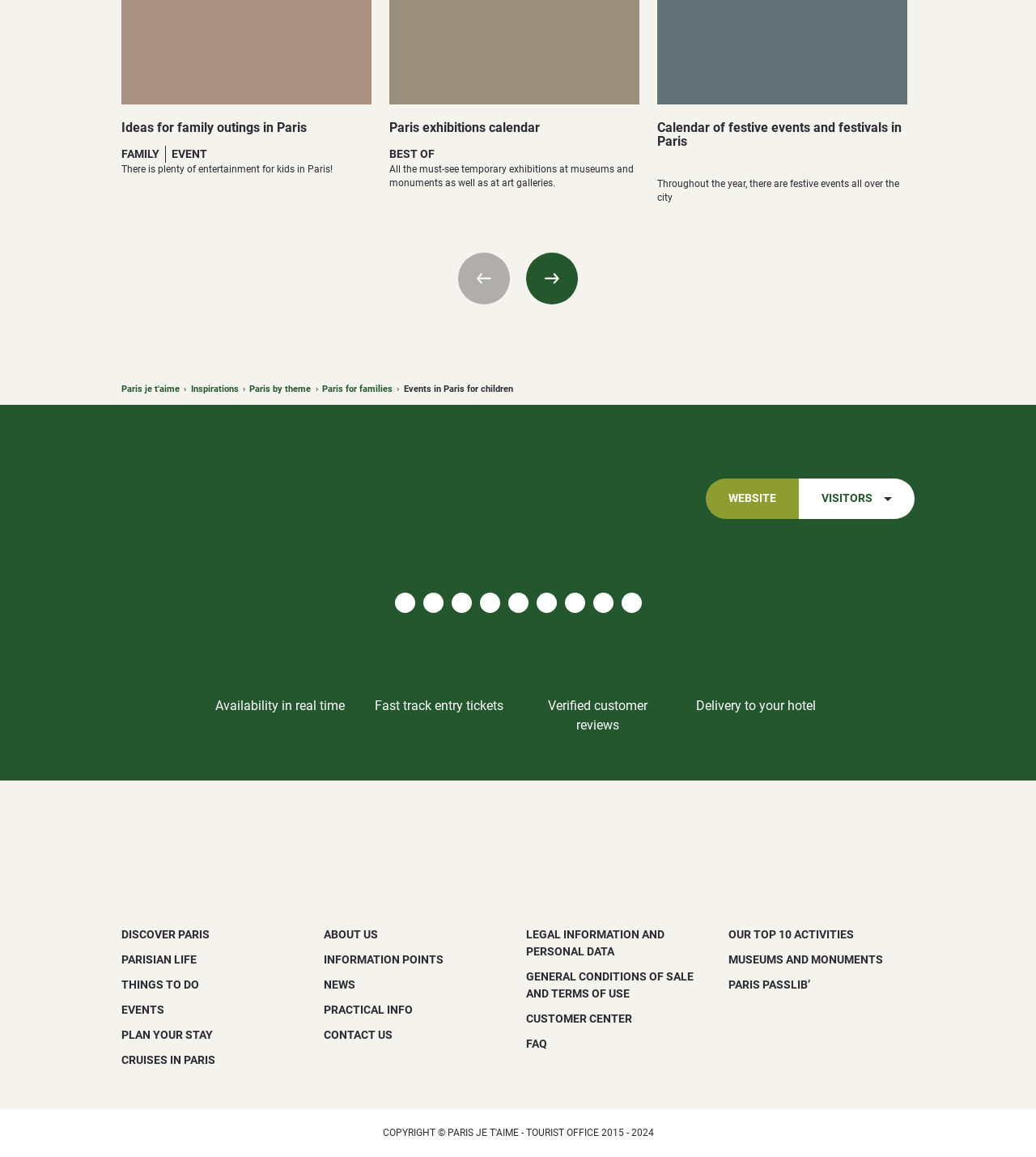Could you highlight the region that needs to be clicked to execute the instruction: "Click the 'Calendar of festive events and festivals in Paris' link"?

[0.635, 0.103, 0.87, 0.129]